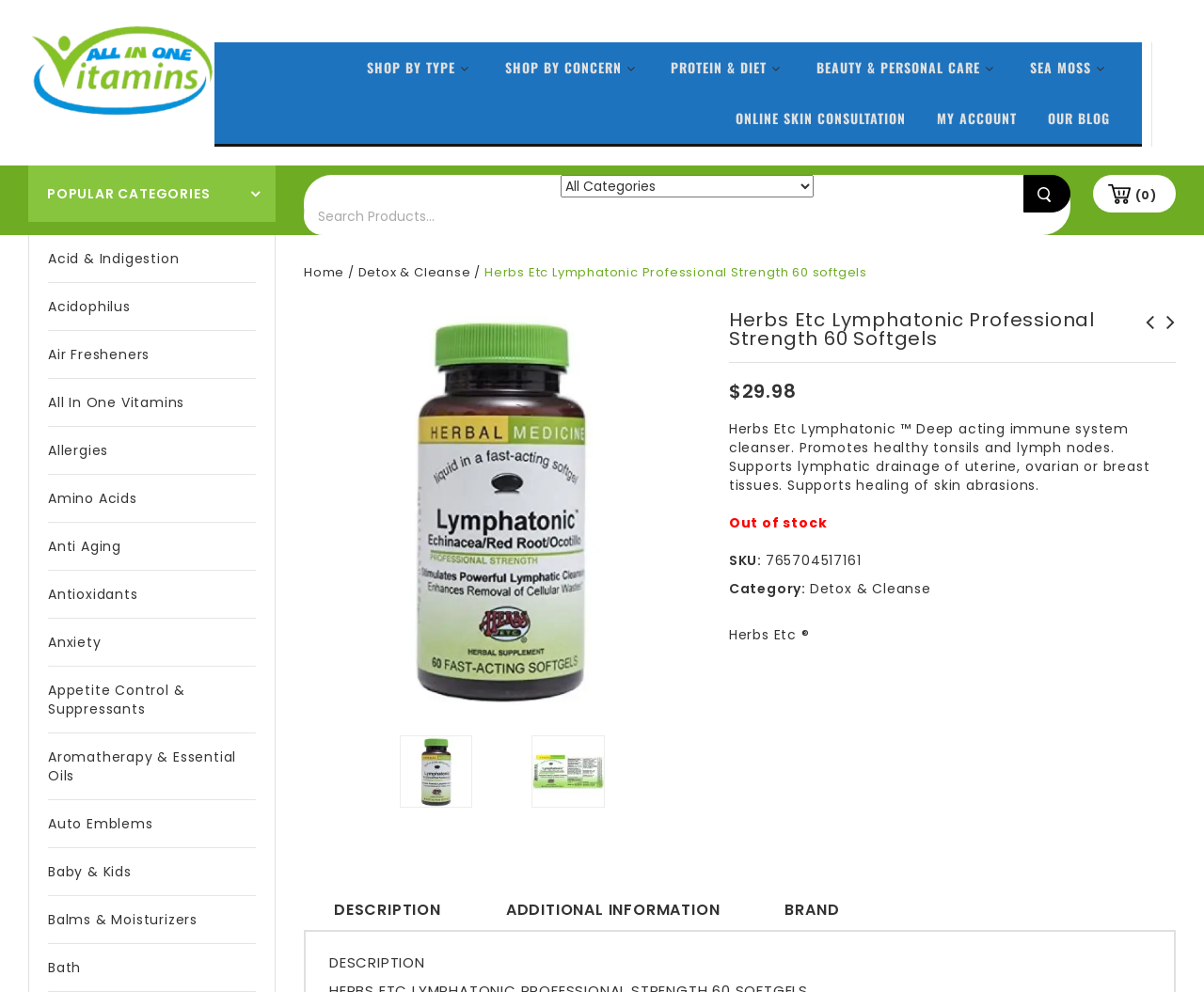Describe all visible elements and their arrangement on the webpage.

This webpage is about a product called Herbs Etc Lymphatonic Professional Strength 60 Softgels. At the top, there are several links to different categories, including "All in One Vitamins", "SHOP BY TYPE", "SHOP BY CONCERN", and more. Below these links, there is a search bar and a button to view the shopping cart.

On the left side of the page, there is a list of popular categories, including "Acid & Indigestion", "Acidophilus", "Air Fresheners", and many more. 

In the main content area, there is a breadcrumb navigation showing the path from the home page to the current product page. The product name, "Herbs Etc Lymphatonic Professional Strength 60 softgels", is displayed prominently, along with an image of the product. 

Below the product name, there is a description of the product, which states that it is a deep-acting immune system cleanser that promotes healthy tonsils and lymph nodes, supports lymphatic drainage, and supports healing of skin abrasions. The price of the product, $29.98, is displayed, but it is currently out of stock. The product's SKU and category are also listed.

There are three tabs below the product description: "DESCRIPTION", "ADDITIONAL INFORMATION", and "BRAND". The "DESCRIPTION" tab is currently selected, and it displays the product description again.